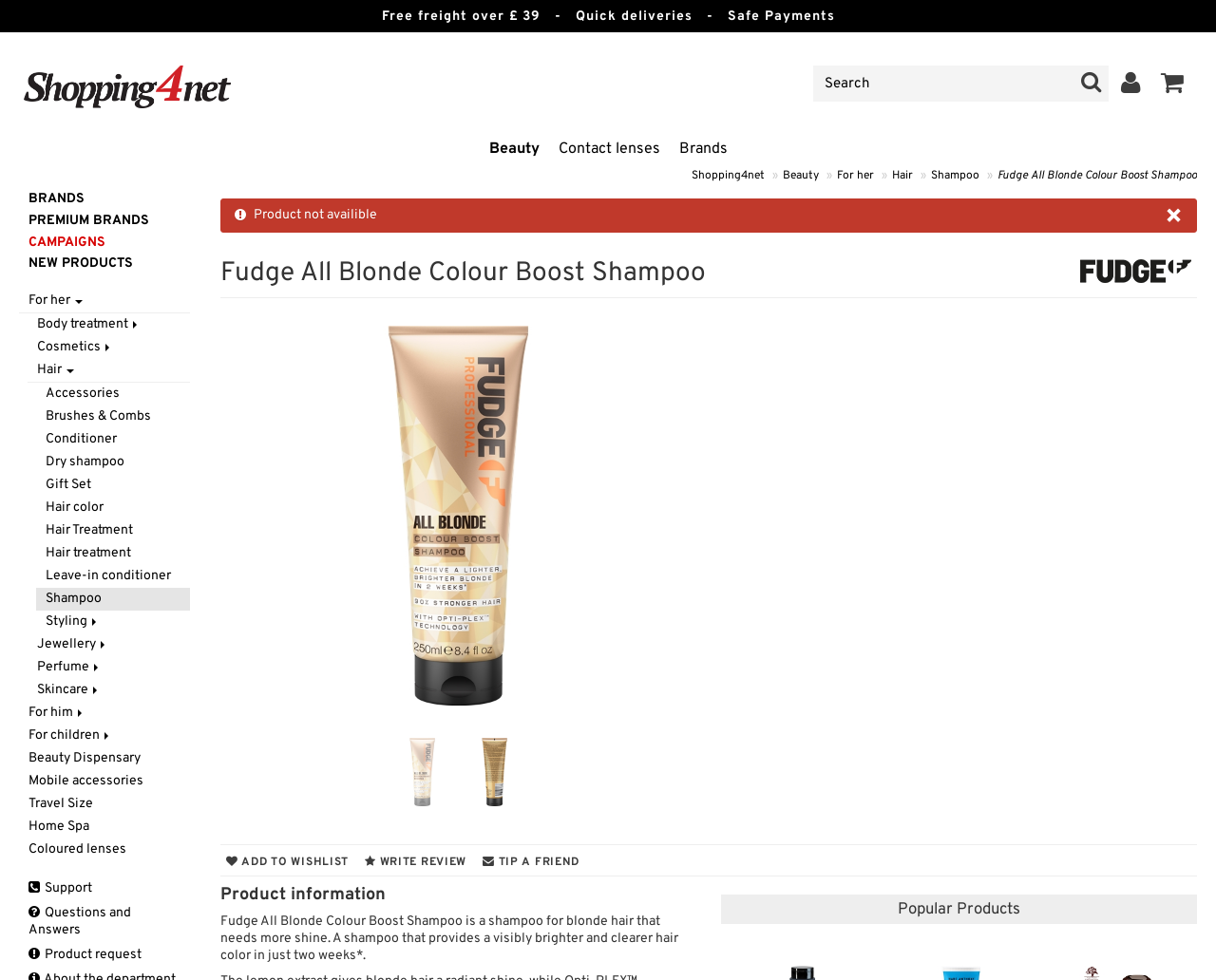Construct a comprehensive description capturing every detail on the webpage.

This webpage is about Fudge's All Blonde Colour Boost Shampoo, a product for blonde hair that needs more shine. At the top of the page, there is a navigation bar with links to "Beauty", "Contact lenses", "Brands", and "Shopping4net". Below this, there is a search bar and a button with a magnifying glass icon.

On the left side of the page, there are several links to categories such as "For her", "Hair", "Shampoo", and "Fudge All Blonde Colour Boost Shampoo". There is also a button with a cross icon.

In the main content area, there is a heading with the product name "Fudge All Blonde Colour Boost Shampoo" and a description of the product. Below this, there are two images of the product, one with a caption "Picture 1 of 2" and the other with a caption "Picture 2 of 2". There are also several links to actions such as "ADD TO WISHLIST", "WRITE REVIEW", and "TIP A FRIEND".

Further down the page, there is a section with the heading "Product information" and a detailed description of the product. Below this, there is a section with the heading "Popular Products" and several links to other products.

On the right side of the page, there is a column with links to various categories such as "BRANDS", "PREMIUM BRANDS", "CAMPAIGNS", and "NEW PRODUCTS". There are also links to specific product categories such as "Body treatment", "Bath products", "Hair removal", and "Make up".